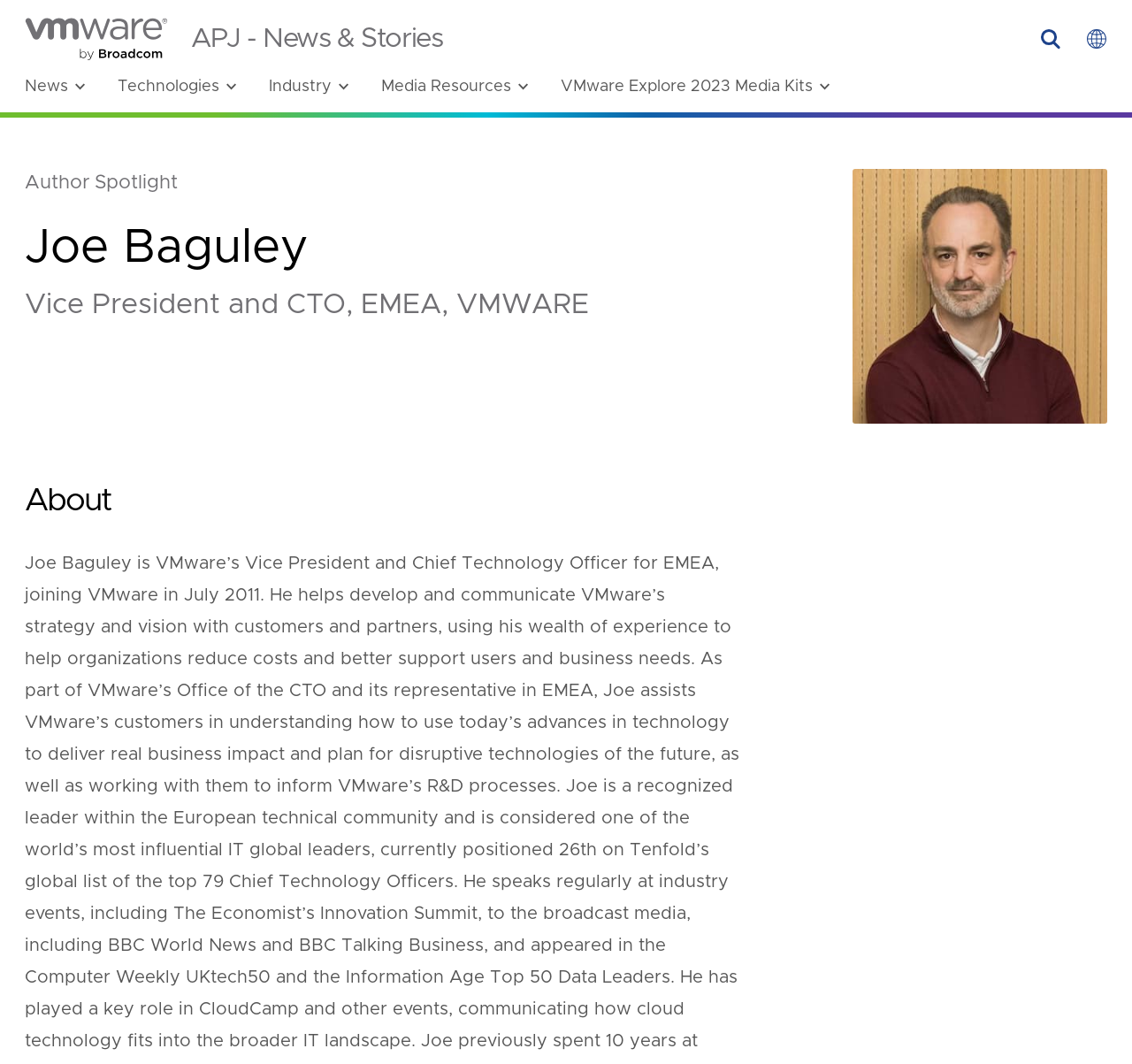Please provide a brief answer to the question using only one word or phrase: 
What is the purpose of the button with the Chevron Down Icon?

To open a menu